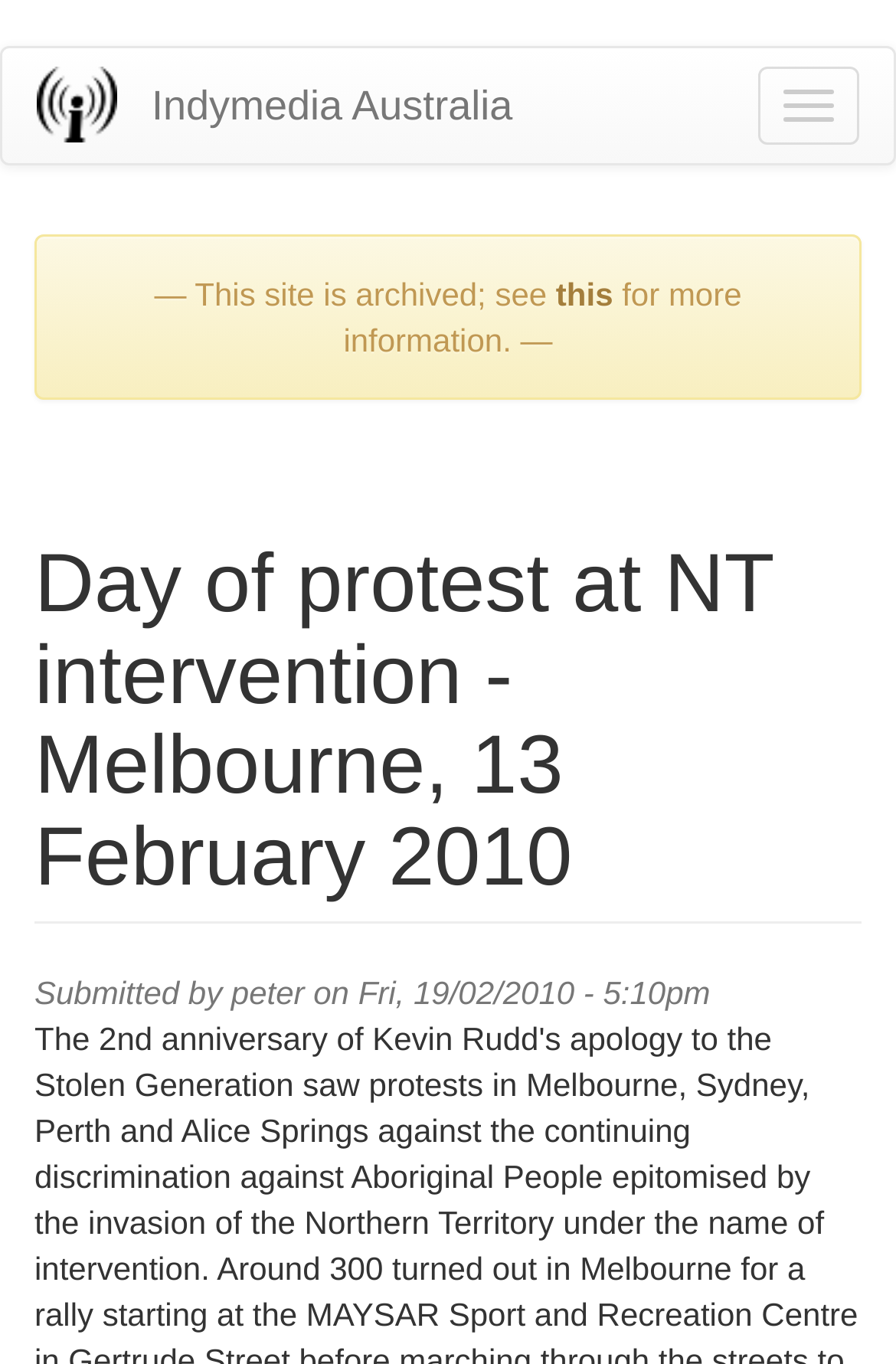Using the information in the image, could you please answer the following question in detail:
What is the purpose of the button on the top-right?

The button on the top-right has the text 'Toggle navigation', suggesting that it is used to toggle the navigation menu on and off.